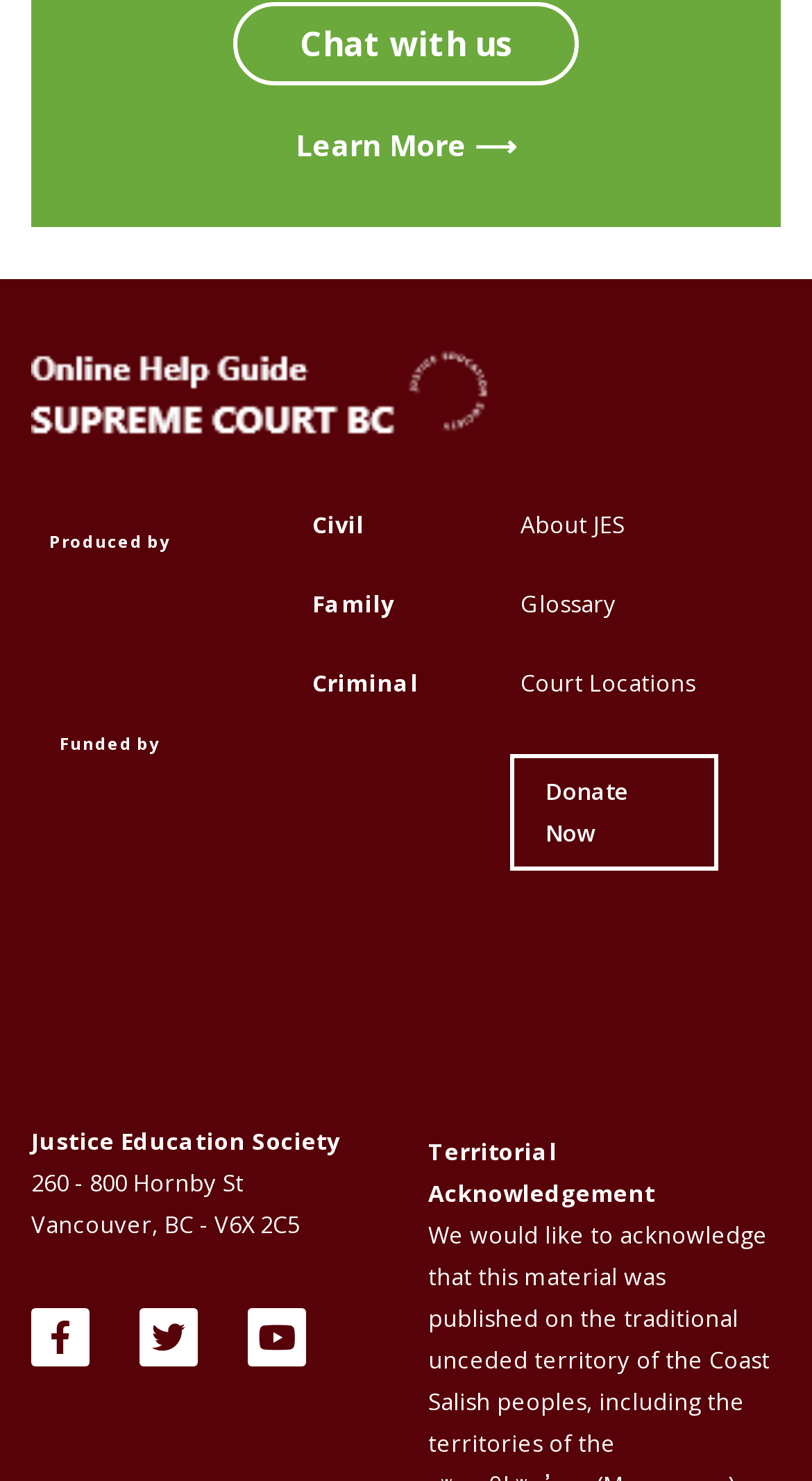Identify the bounding box coordinates for the element that needs to be clicked to fulfill this instruction: "View books by Elizabeth Engstrom". Provide the coordinates in the format of four float numbers between 0 and 1: [left, top, right, bottom].

None